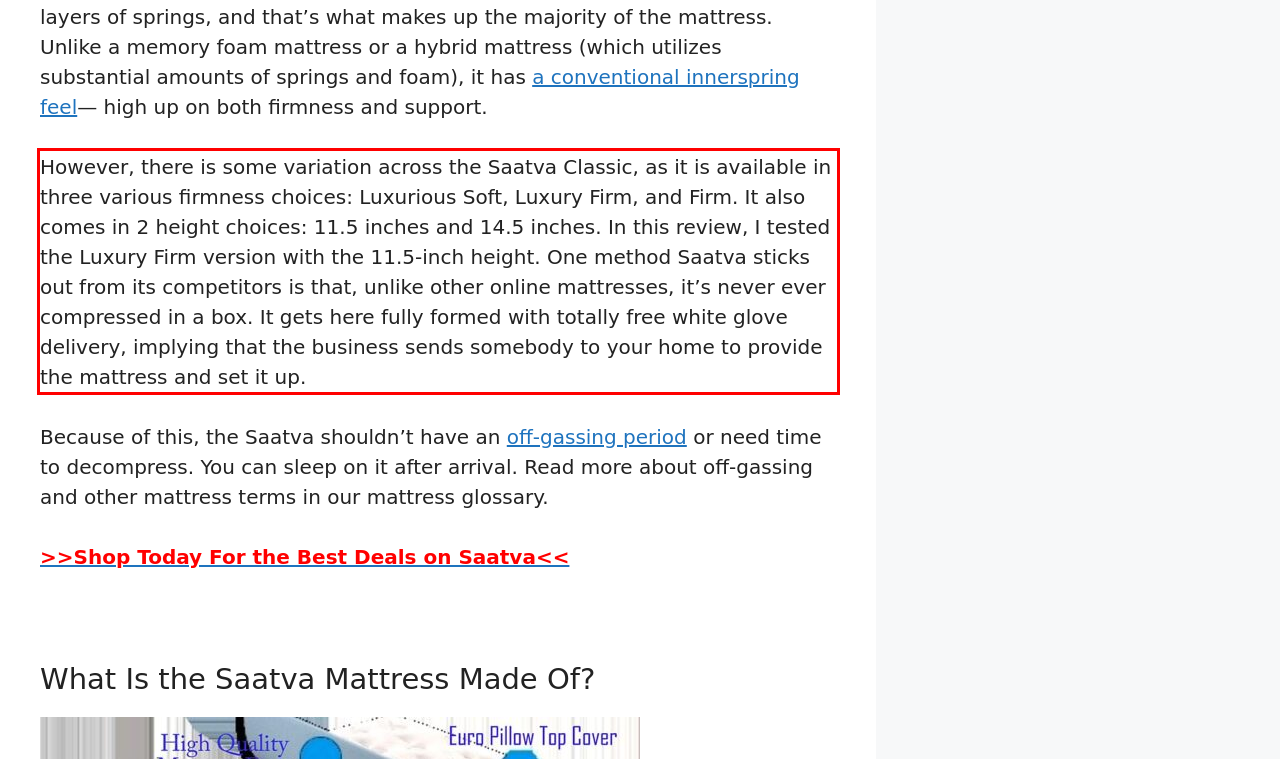Please identify and extract the text content from the UI element encased in a red bounding box on the provided webpage screenshot.

However, there is some variation across the Saatva Classic, as it is available in three various firmness choices: Luxurious Soft, Luxury Firm, and Firm. It also comes in 2 height choices: 11.5 inches and 14.5 inches. In this review, I tested the Luxury Firm version with the 11.5-inch height. One method Saatva sticks out from its competitors is that, unlike other online mattresses, it’s never ever compressed in a box. It gets here fully formed with totally free white glove delivery, implying that the business sends somebody to your home to provide the mattress and set it up.